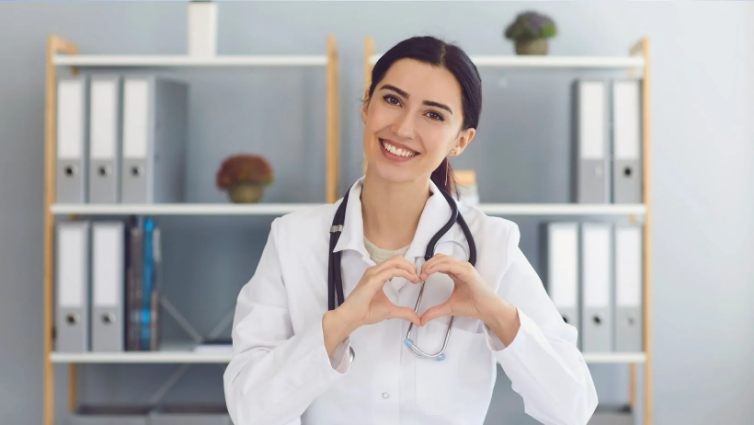Please give a short response to the question using one word or a phrase:
What is behind the doctor?

Neatly arranged shelf